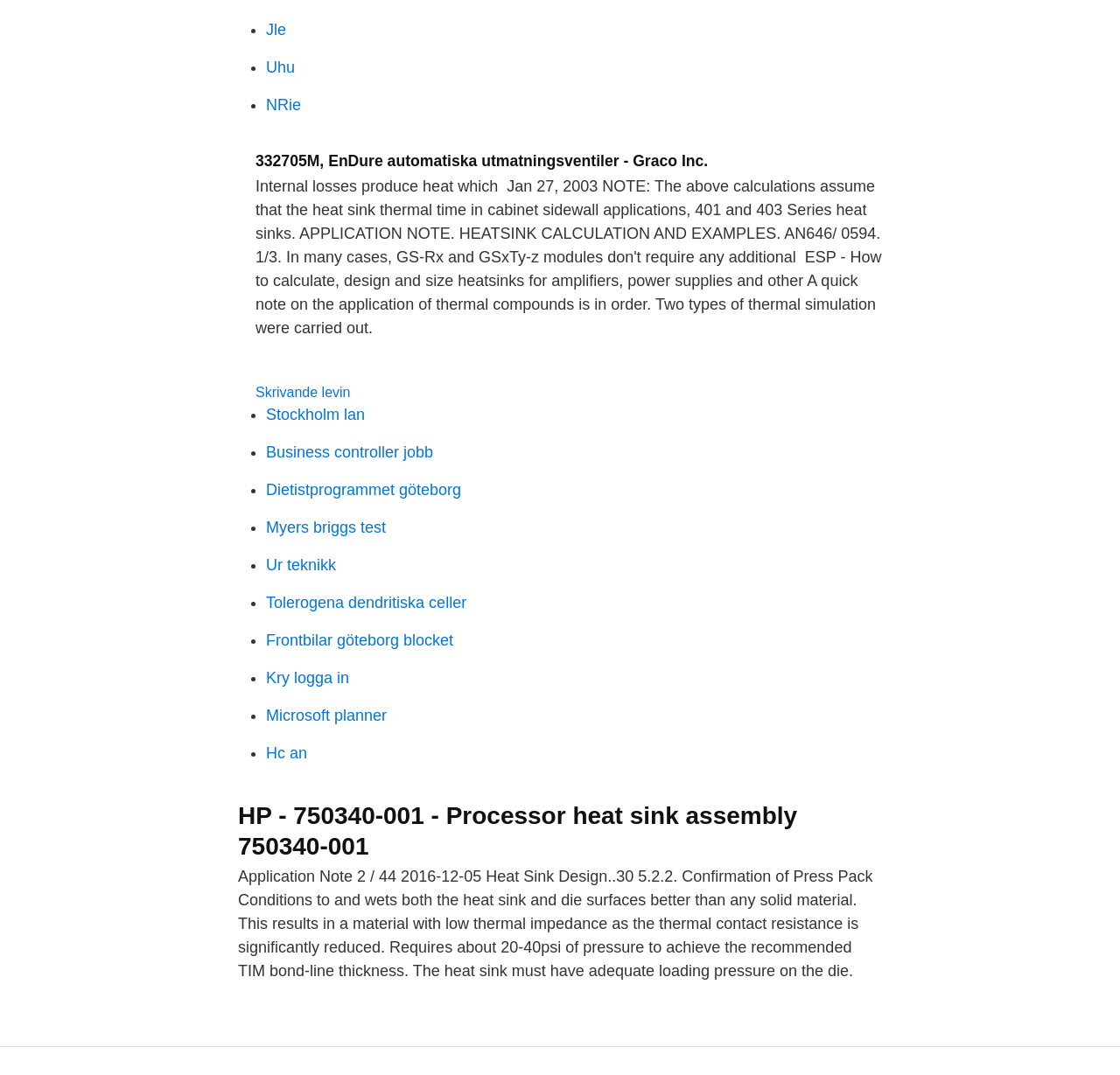Provide the bounding box coordinates of the area you need to click to execute the following instruction: "Click on link 'Microsoft planner'".

[0.238, 0.657, 0.345, 0.674]